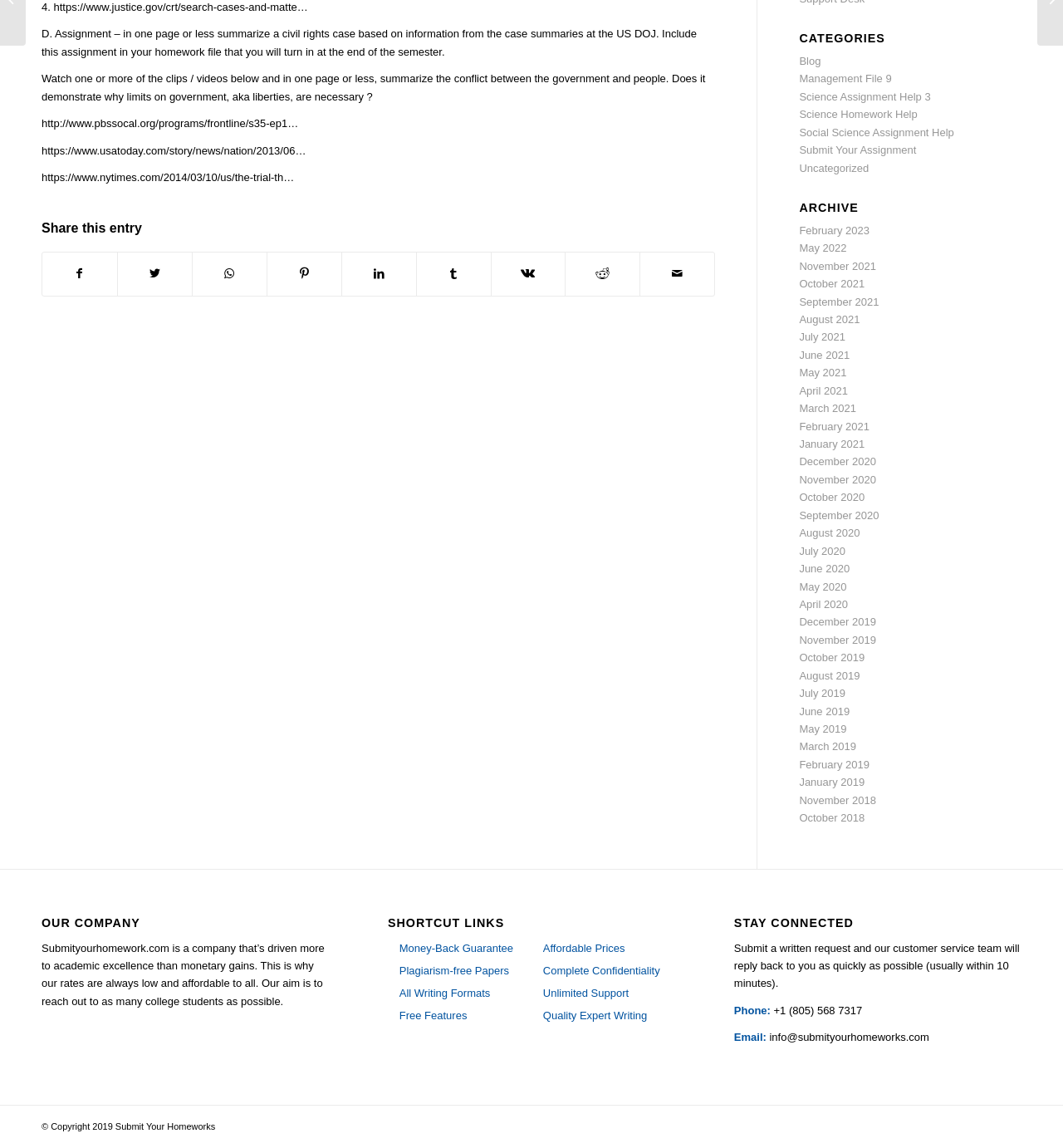Bounding box coordinates must be specified in the format (top-left x, top-left y, bottom-right x, bottom-right y). All values should be floating point numbers between 0 and 1. What are the bounding box coordinates of the UI element described as: Science Assignment Help 3

[0.752, 0.079, 0.876, 0.09]